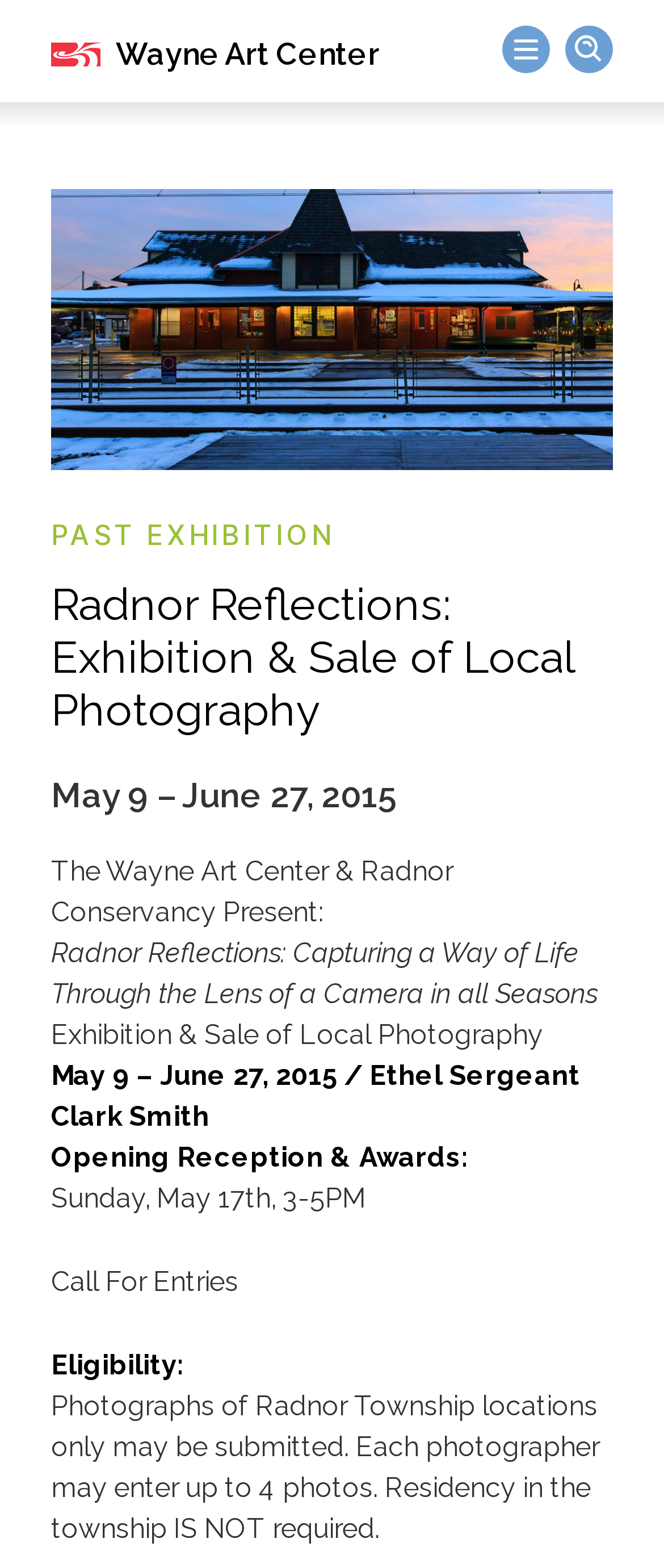What is the theme of the photography exhibition?
Using the image as a reference, answer the question in detail.

The answer can be found by looking at the text that says 'Photographs of Radnor Township locations only may be submitted', which indicates that the theme of the exhibition is photography of Radnor Township locations.